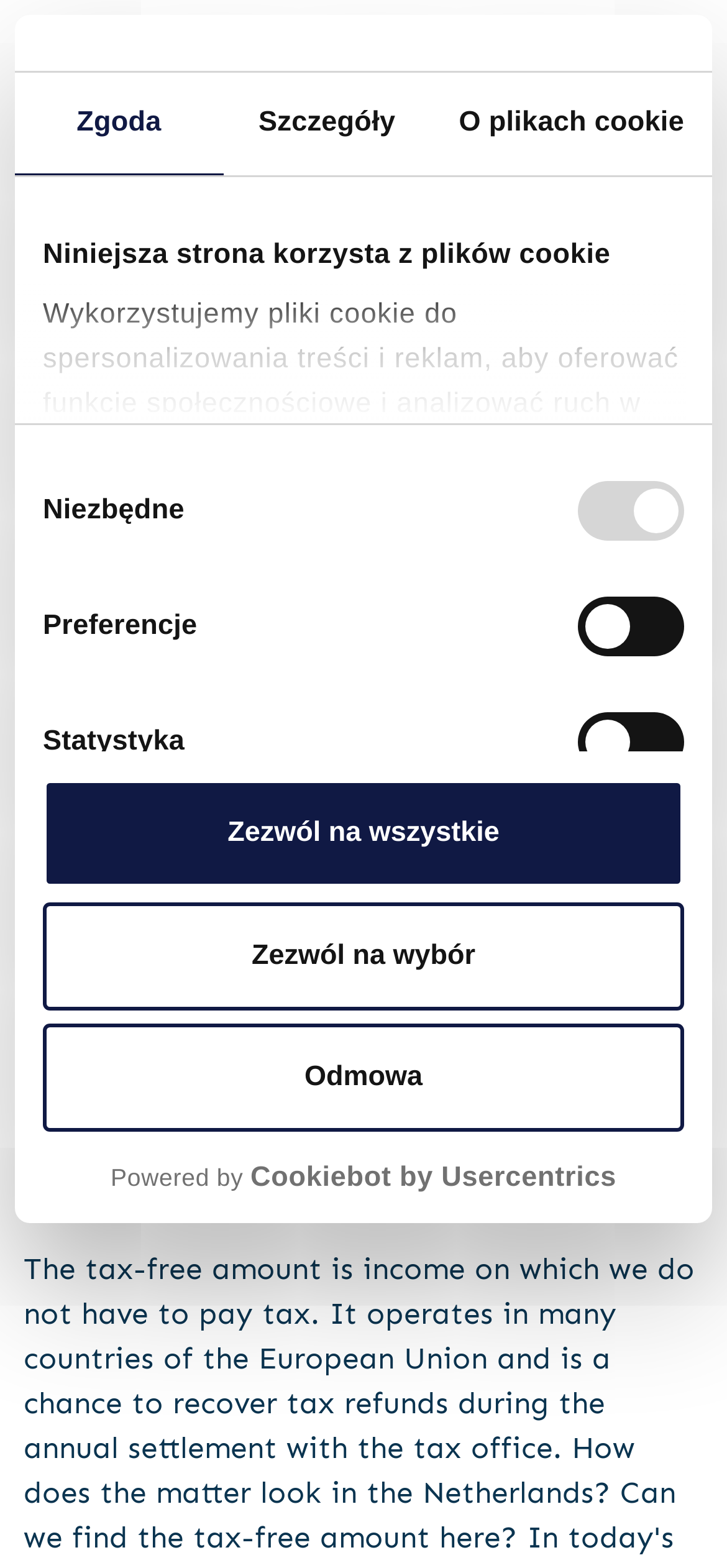Can you give a detailed response to the following question using the information from the image? What is the author of this webpage?

I found the author's name by looking at the text below the main heading, which says 'author: Maciej Wawrzyniak'. This indicates that Maciej Wawrzyniak is the author of this webpage.